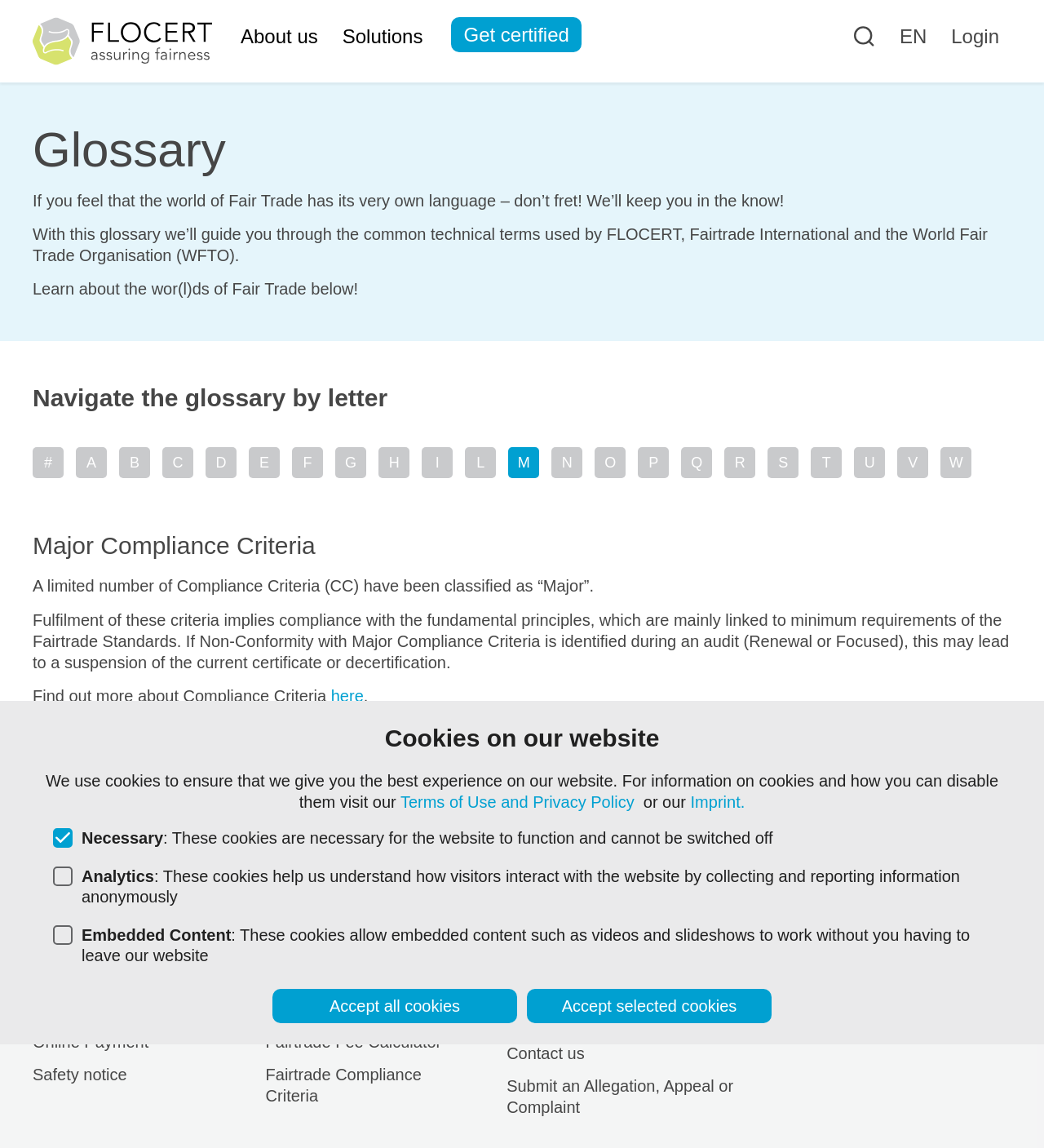Using the information shown in the image, answer the question with as much detail as possible: How many navigation menus are there?

There are four navigation menus on the webpage: 'Customer Resources', 'Ready to join Fairtrade?', 'FLOCERT', and 'Social media'. These menus are located at the bottom of the webpage.